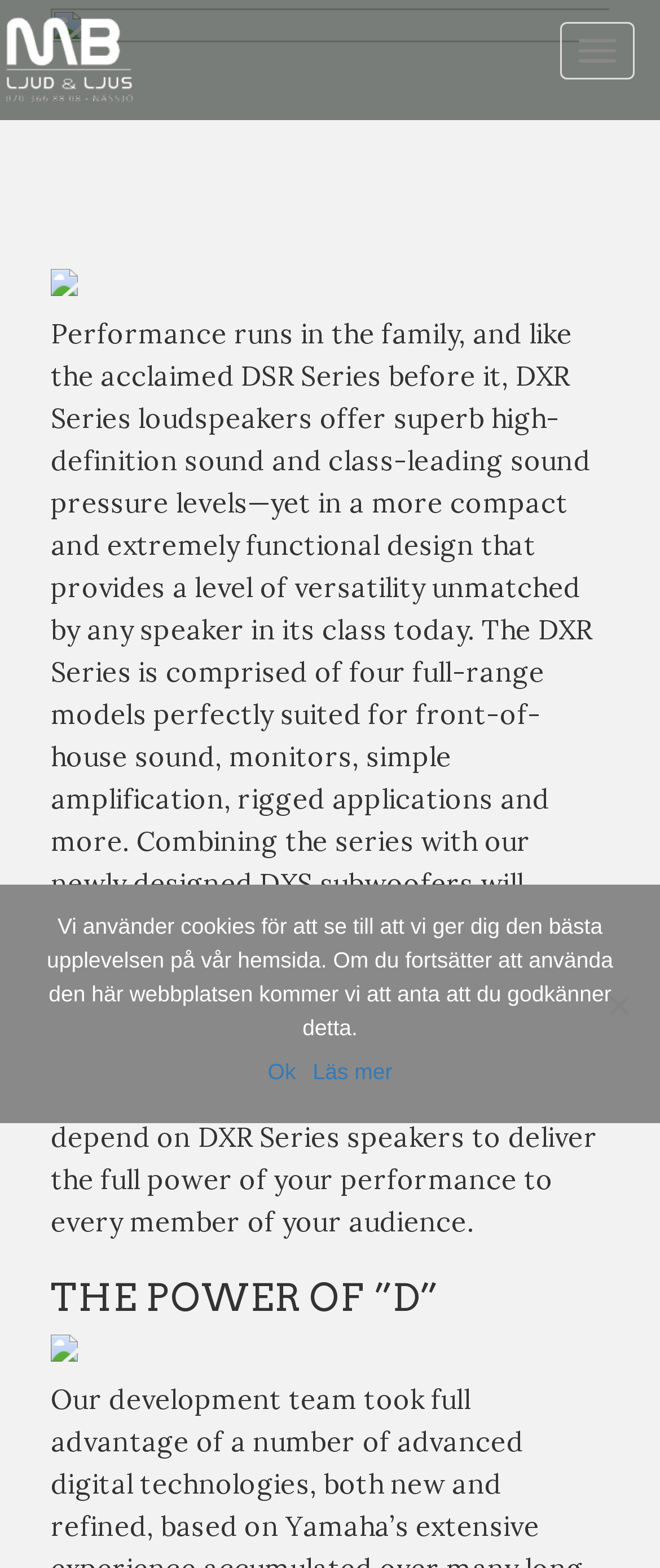Provide a short, one-word or phrase answer to the question below:
What is the name of the loudspeaker series?

DXR Series